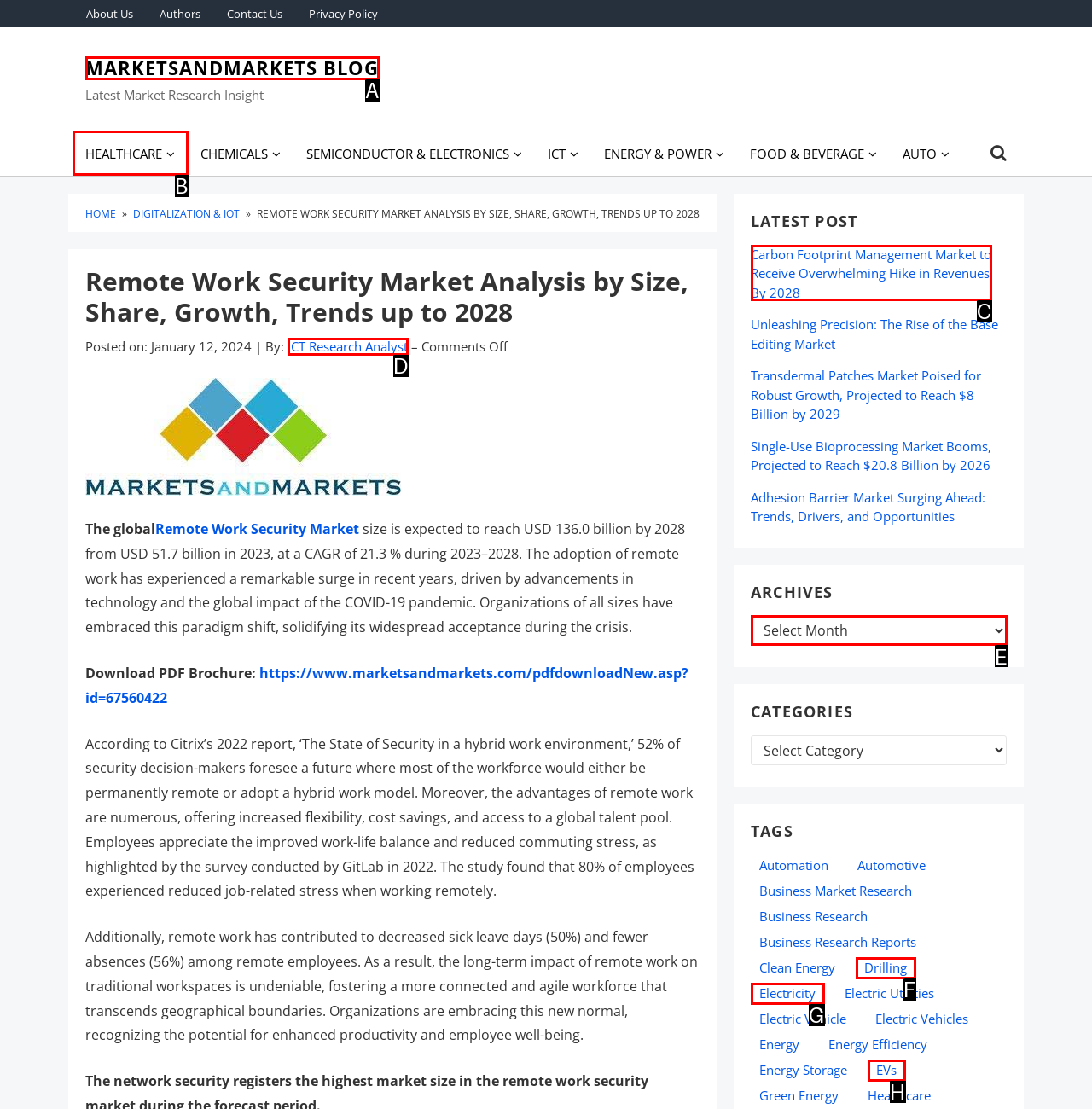Given the task: Send a message, point out the letter of the appropriate UI element from the marked options in the screenshot.

None